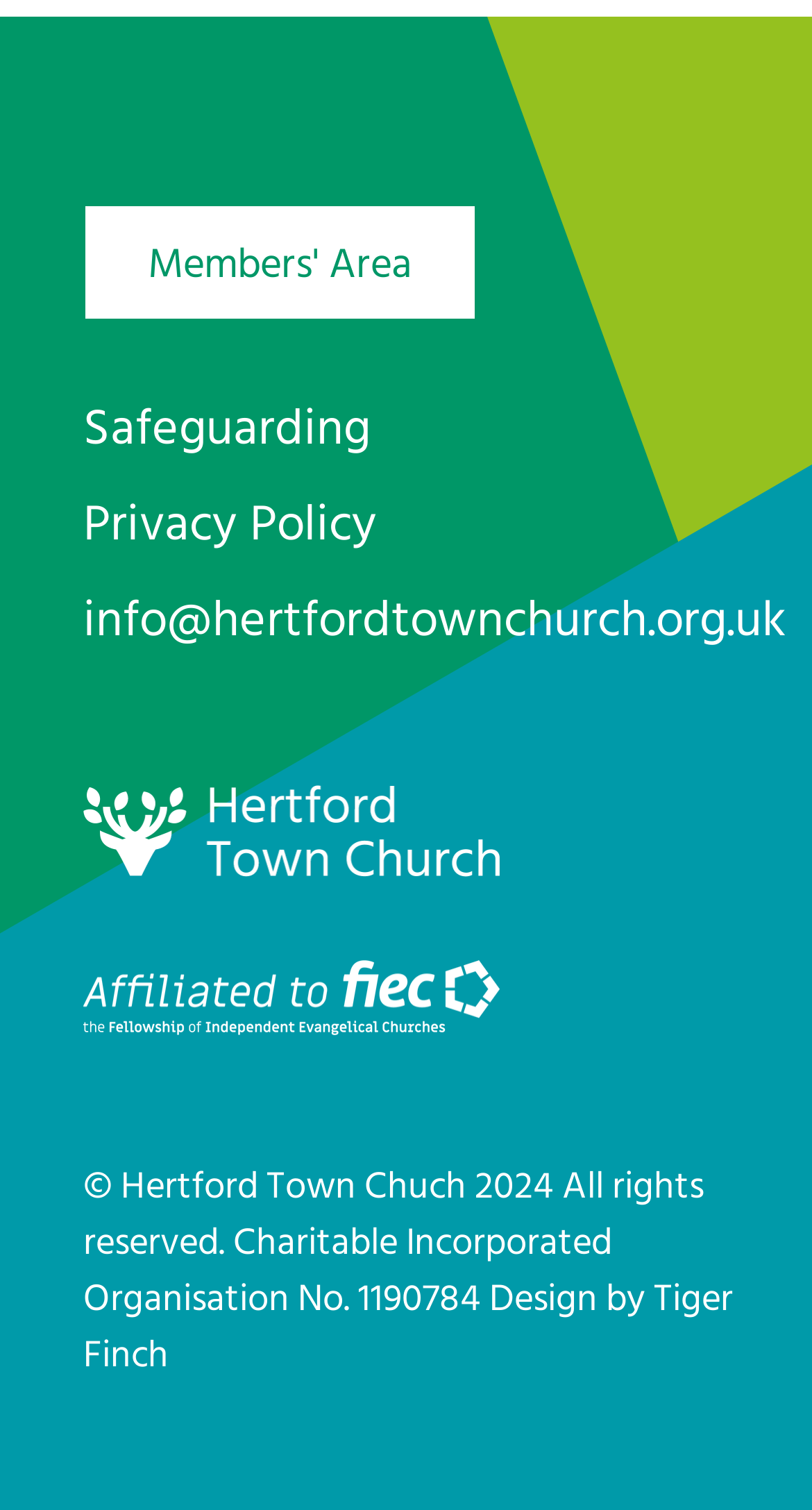Please answer the following question using a single word or phrase: 
What is the year of copyright?

2024